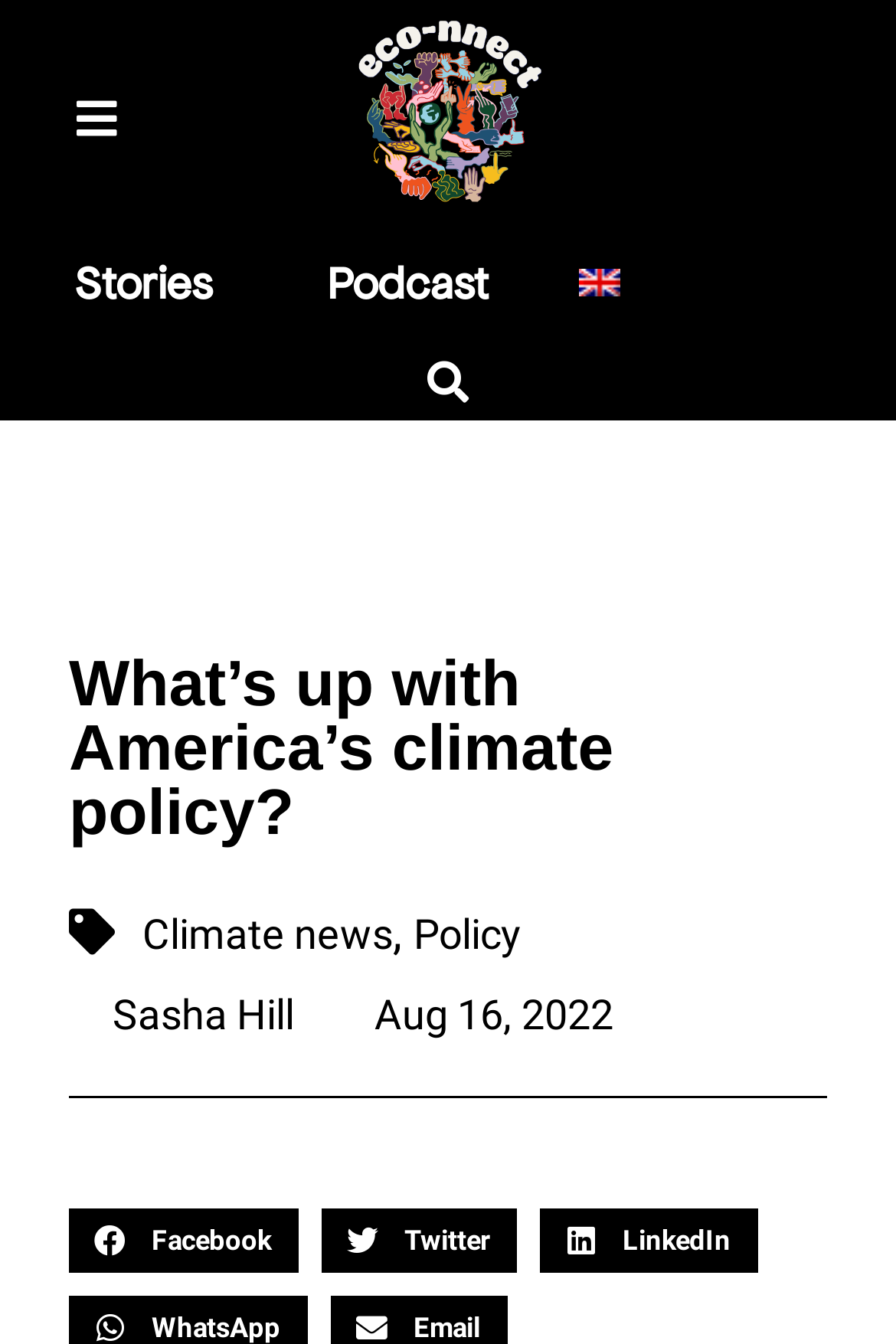Explain the webpage in detail, including its primary components.

The webpage appears to be an article or blog post discussing America's climate policy. At the top, there are several links, including "Stories", "Podcast", and "English", which are positioned horizontally across the page. Below these links, there is a search bar with a "Search" button.

The main content of the page is headed by a large title, "What's up with America's climate policy?", which spans almost the entire width of the page. Below the title, there are two links, "Climate news" and "Policy", separated by a comma. 

Further down, there is an author's name, "Sasha Hill", and a publication date, "Aug 16, 2022". At the very bottom of the page, there are three social media sharing buttons, "Share on facebook", "Share on twitter", and "Share on linkedin", each with its respective platform's name written next to it.